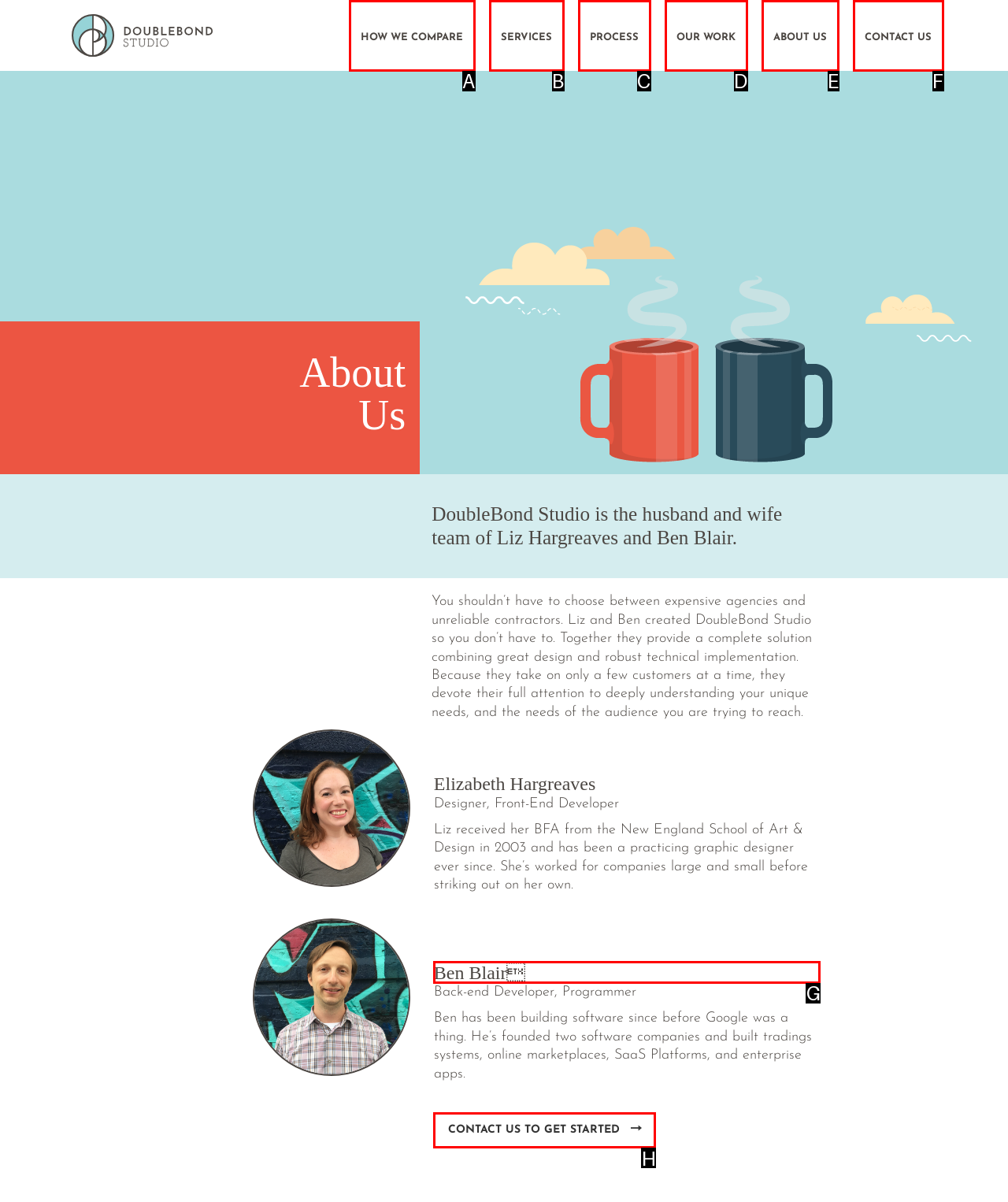Tell me the correct option to click for this task: View article about fictional high end resort on a hit hbo show
Write down the option's letter from the given choices.

None